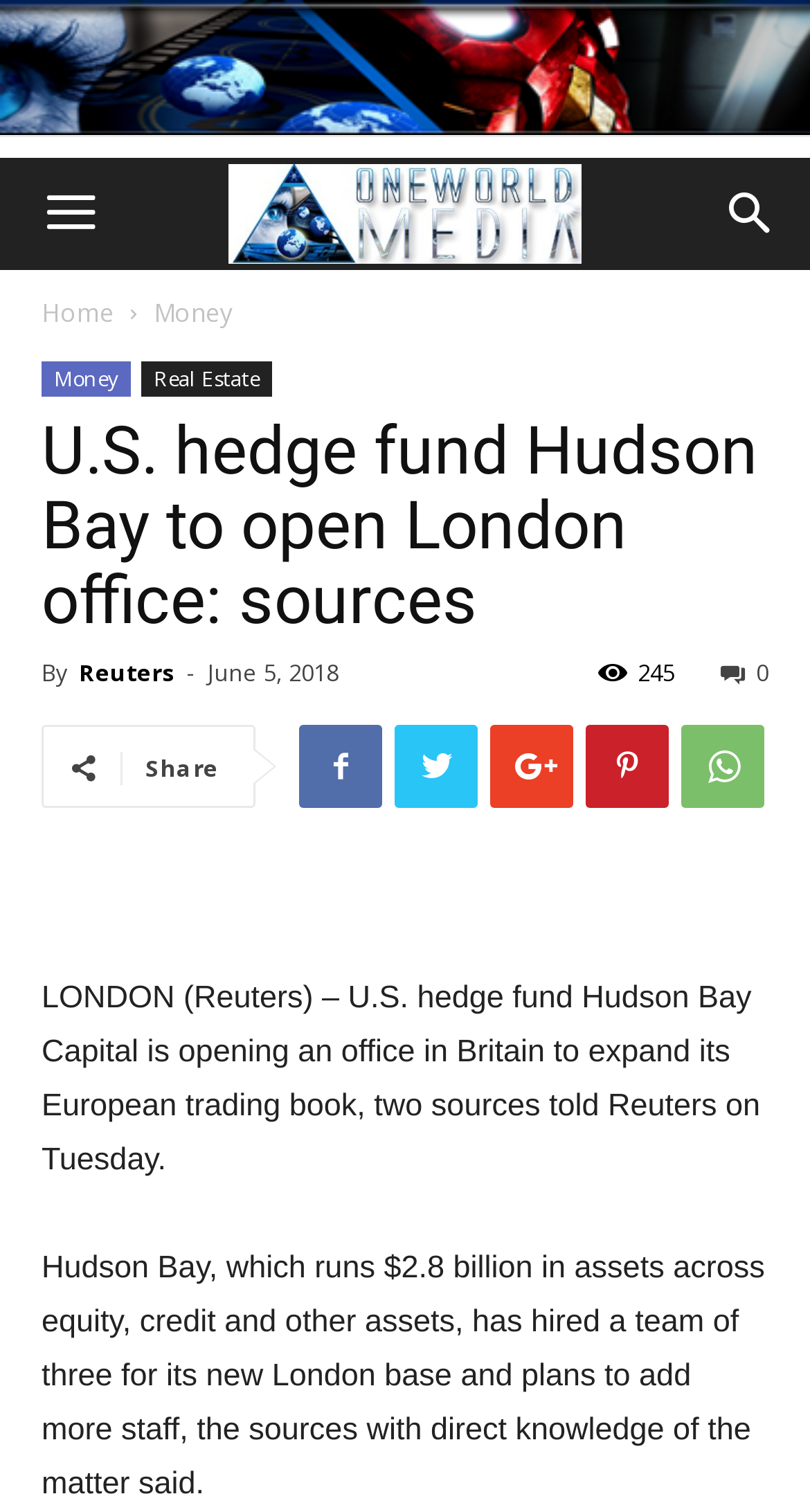What is the source of the news article? Refer to the image and provide a one-word or short phrase answer.

Reuters